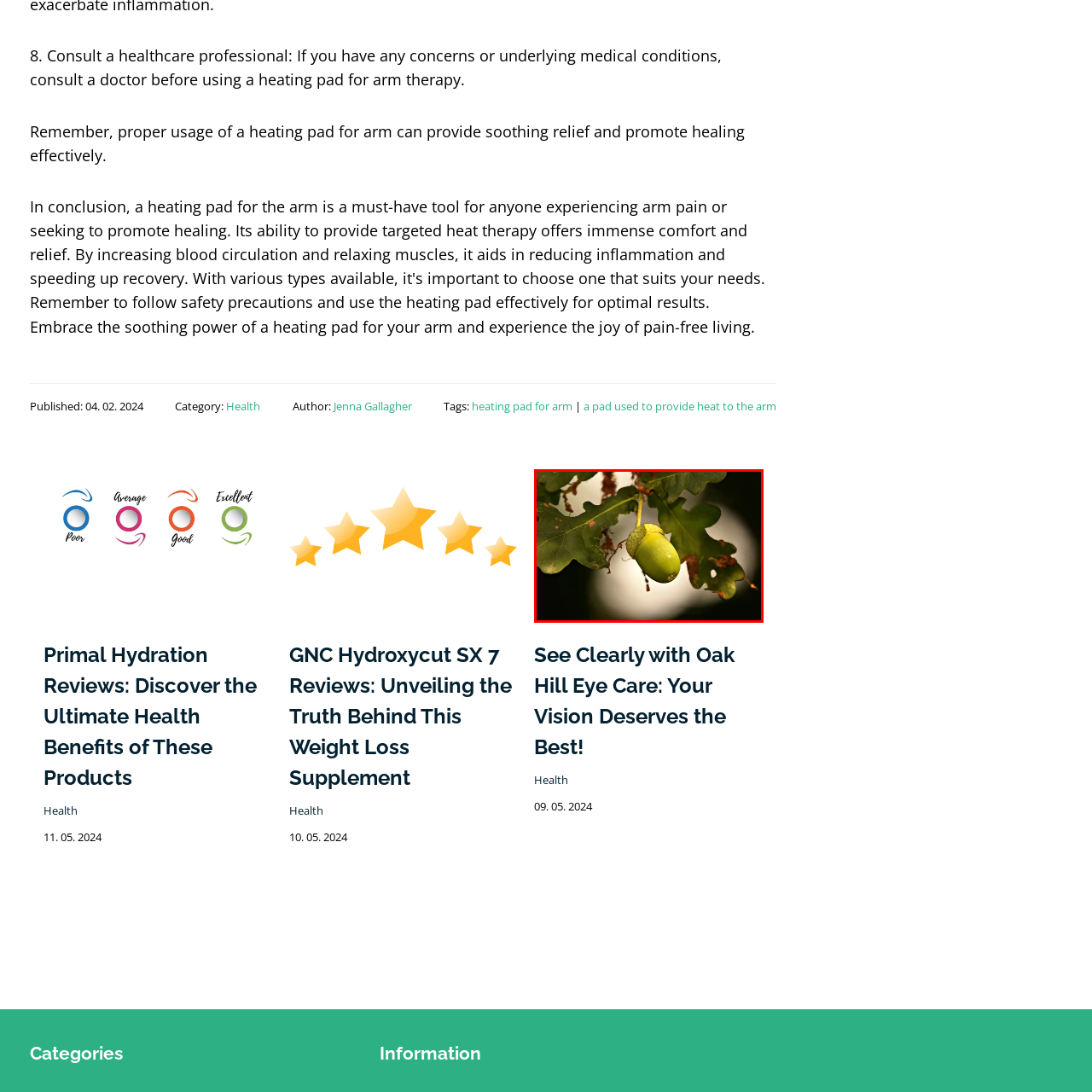Inspect the image surrounded by the red boundary and answer the following question in detail, basing your response on the visual elements of the image: 
What is the role of the surrounding leaves?

According to the caption, the surrounding leaves display rich textures and varying shades of green, highlighting their role in nourishing the acorn, which implies that the leaves provide sustenance and support for the acorn's growth.